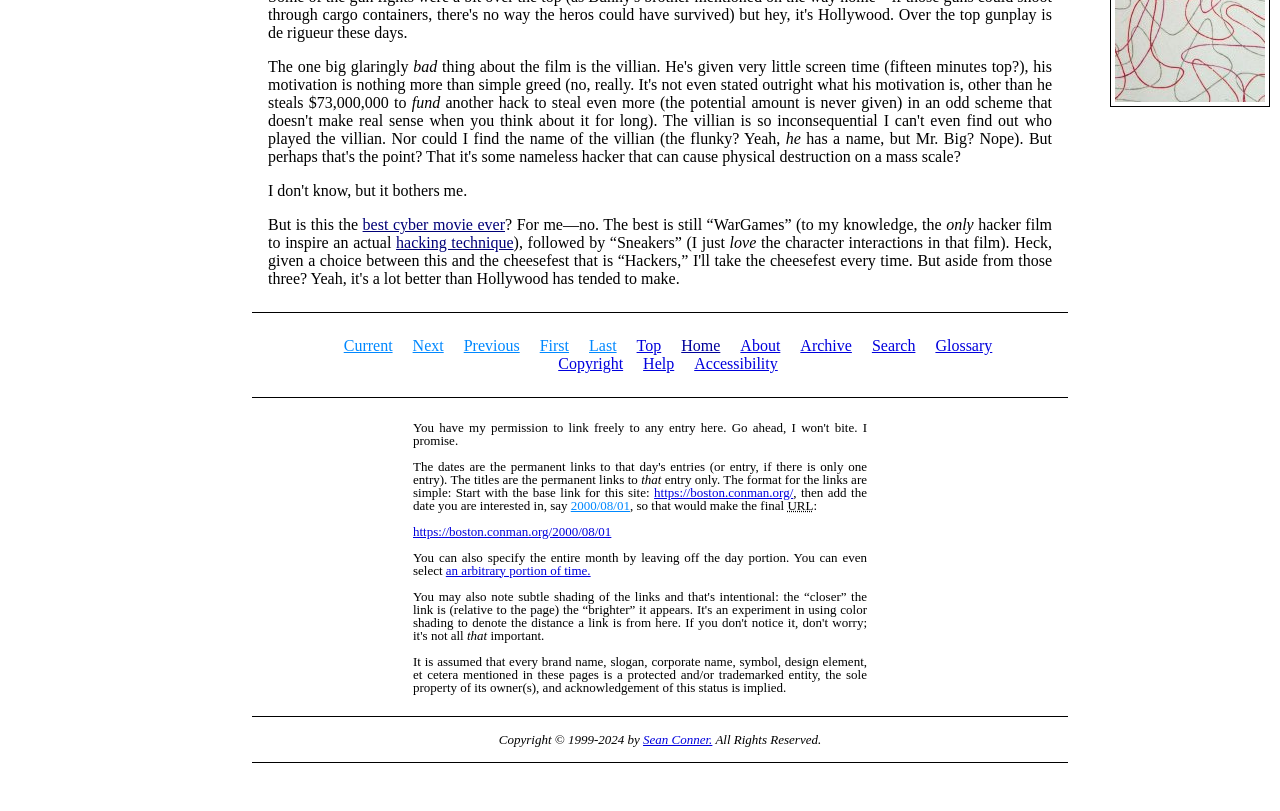Determine the bounding box of the UI element mentioned here: "Sean Conner.". The coordinates must be in the format [left, top, right, bottom] with values ranging from 0 to 1.

[0.502, 0.902, 0.557, 0.92]